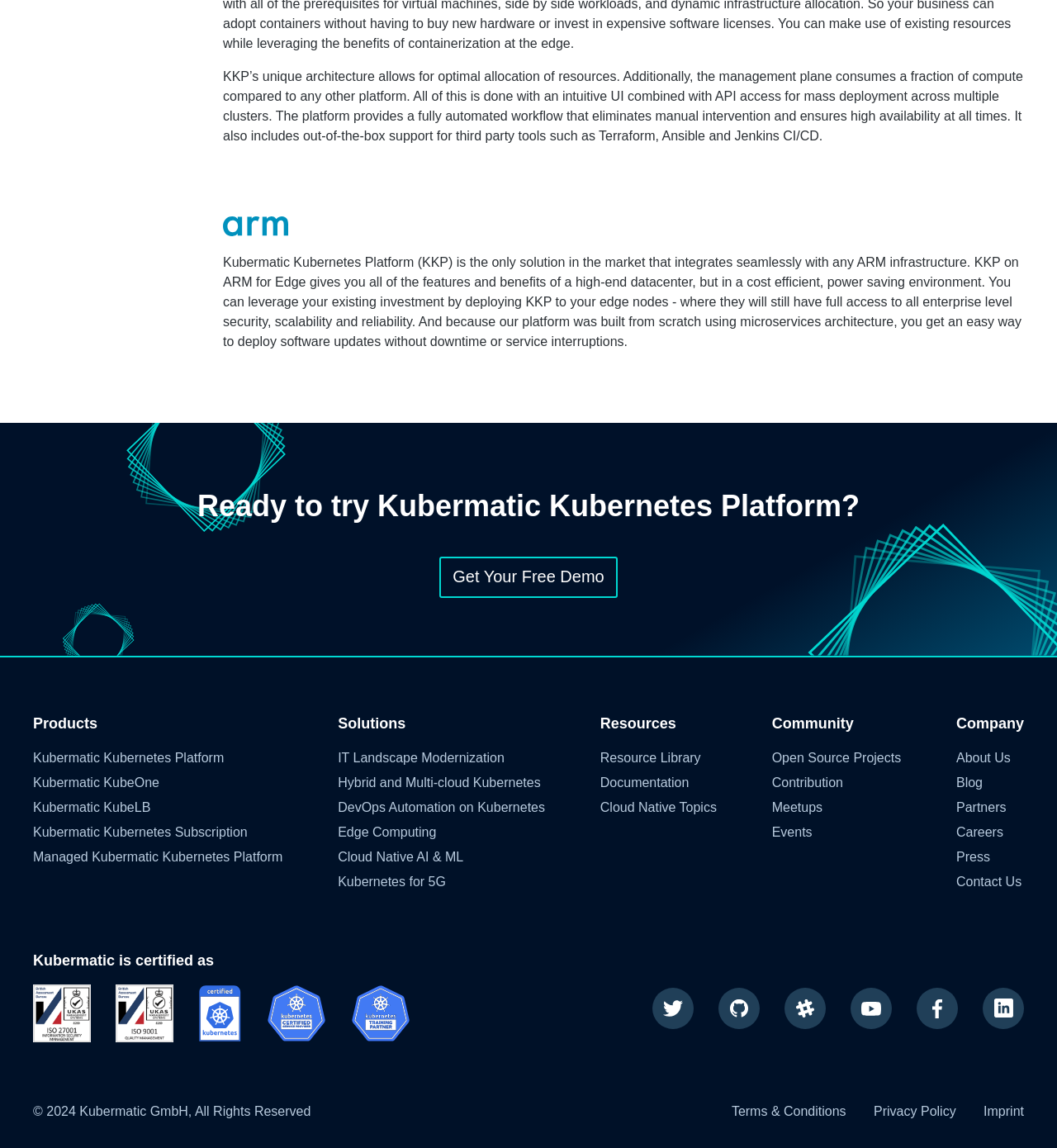Provide the bounding box coordinates in the format (top-left x, top-left y, bottom-right x, bottom-right y). All values are floating point numbers between 0 and 1. Determine the bounding box coordinate of the UI element described as: Kubermatic Kubernetes Platform

[0.031, 0.654, 0.212, 0.666]